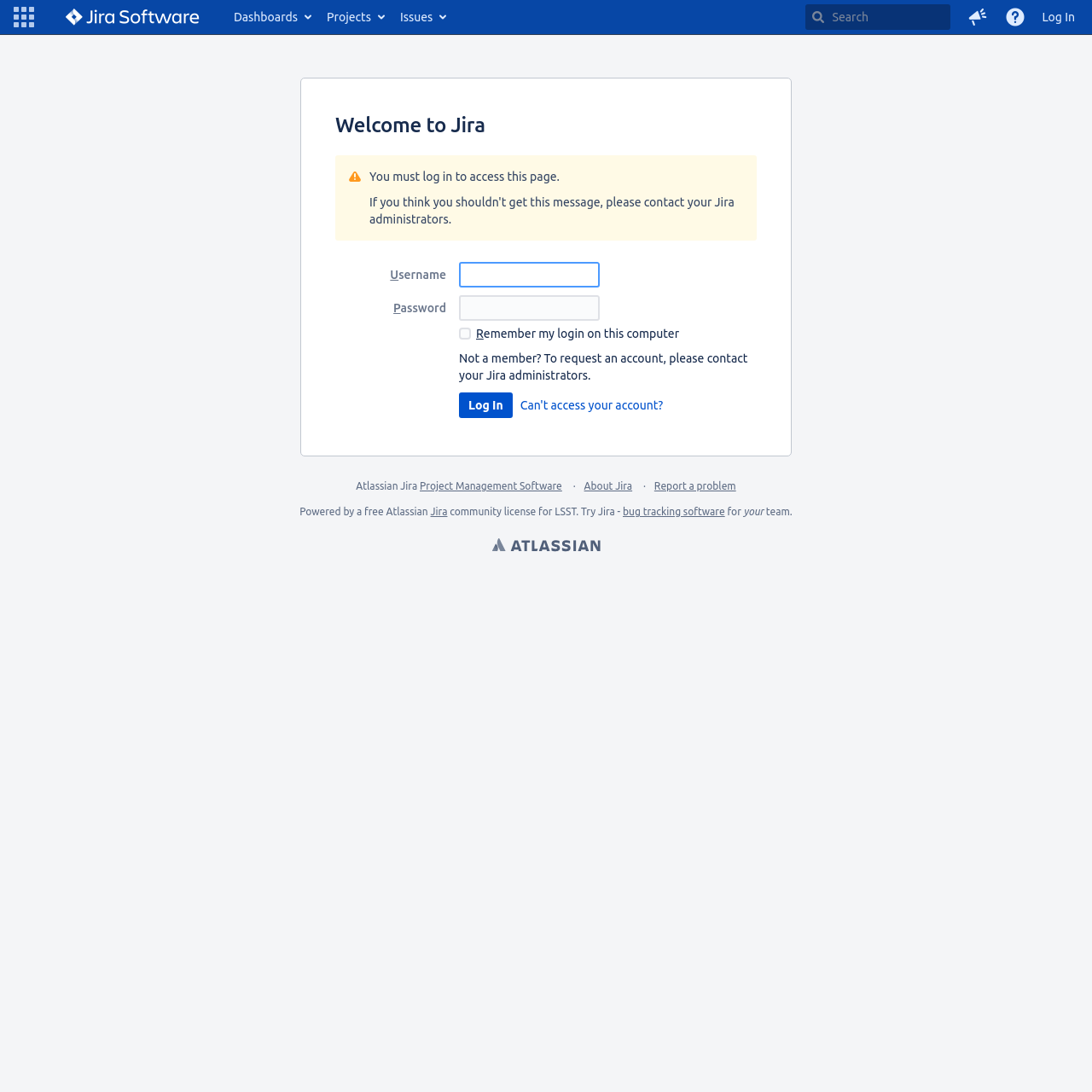Produce an elaborate caption capturing the essence of the webpage.

The webpage is a login page for Jira, a project management software. At the top, there is a navigation bar with several links, including "Linked Applications", "Go to home page", "Dashboards", "Projects", "Issues", and "Help". There is also a search bar and a button to give feedback to Atlassian.

Below the navigation bar, there is a main content area with a header that reads "Welcome to Jira". The main content area is divided into two sections. The first section has a message that says "You must log in to access this page." Below this message, there is a login form with fields for username and password, as well as a checkbox to remember the login on this computer. There is also a button to log in and a link to reset the password.

The second section of the main content area has a footer with several links, including "Project Management Software", "About Jira", "Report a problem", and "Atlassian". There is also a message that says "Powered by a free Atlassian community license for LSST. Try Jira - bug tracking software for your team."

There are several images on the page, including the Jira logo and icons for the navigation links. The layout of the page is organized and easy to navigate, with clear headings and concise text.